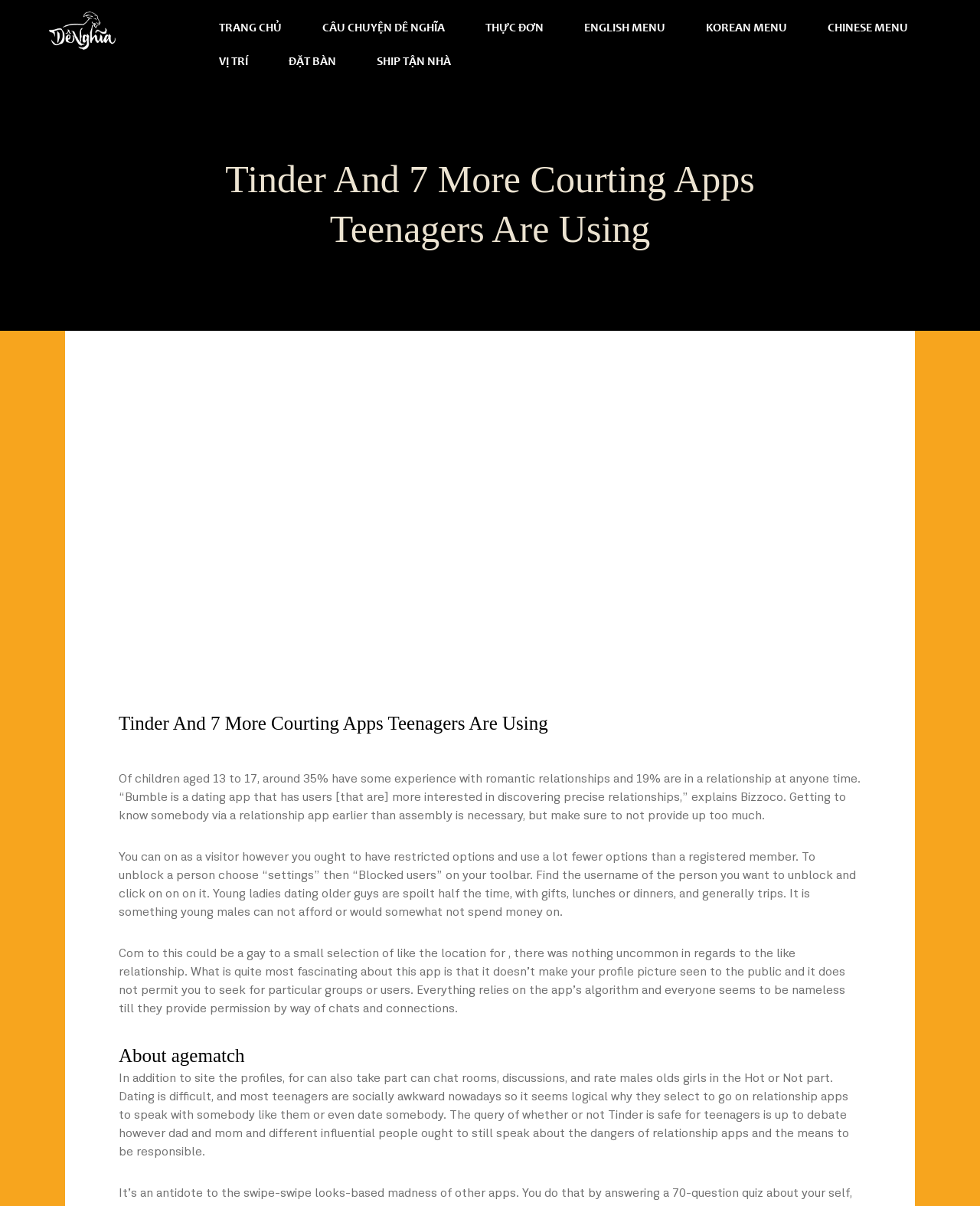Bounding box coordinates should be provided in the format (top-left x, top-left y, bottom-right x, bottom-right y) with all values between 0 and 1. Identify the bounding box for this UI element: alt="logo"

[0.05, 0.035, 0.118, 0.044]